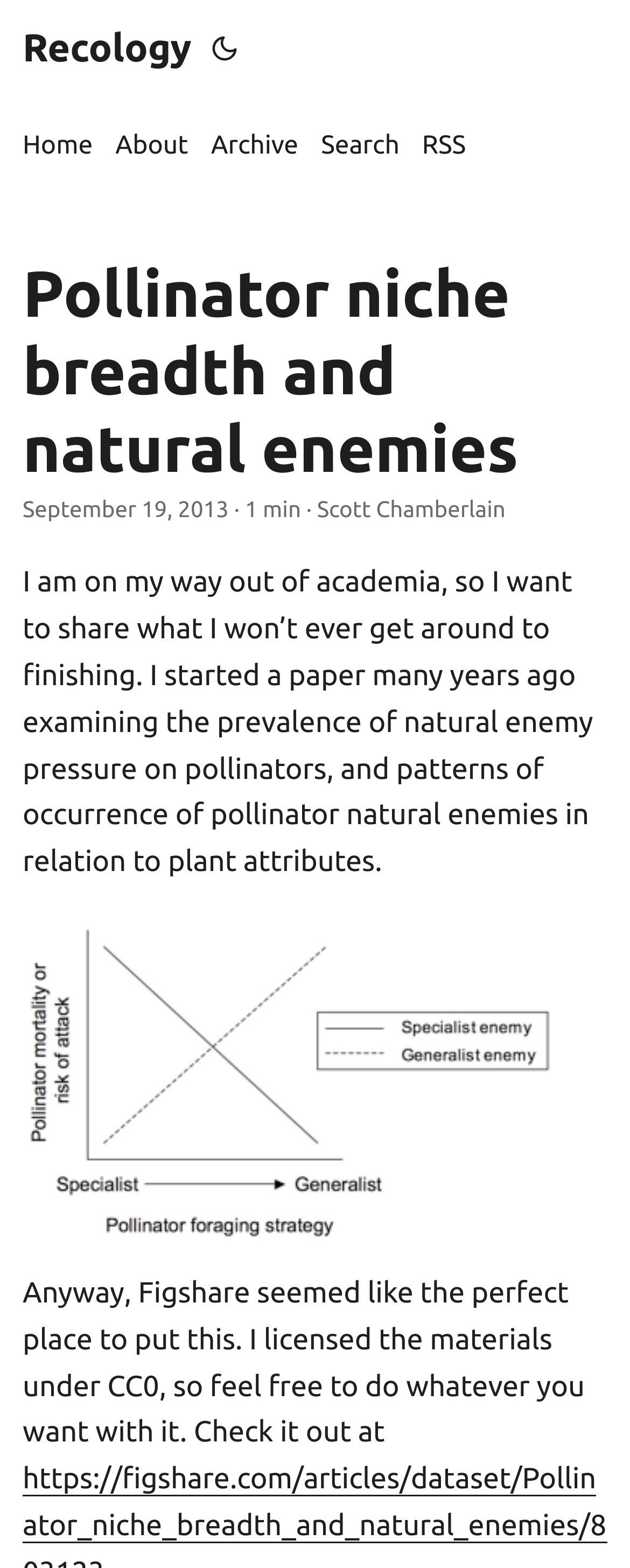Respond with a single word or phrase:
Where can the shared materials be found?

Figshare